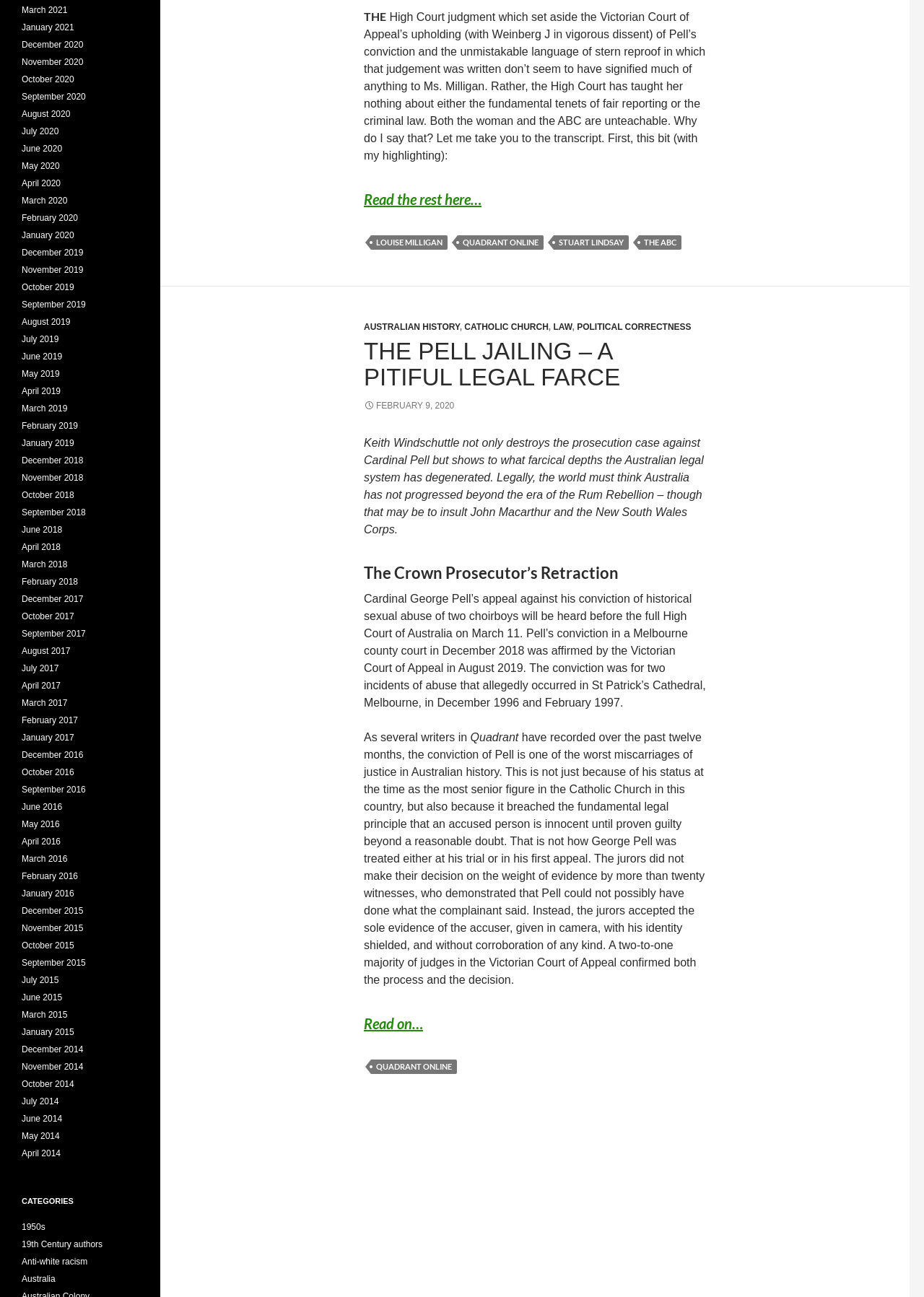Indicate the bounding box coordinates of the element that needs to be clicked to satisfy the following instruction: "Click the 'February 2020' link". The coordinates should be four float numbers between 0 and 1, i.e., [left, top, right, bottom].

[0.023, 0.164, 0.084, 0.172]